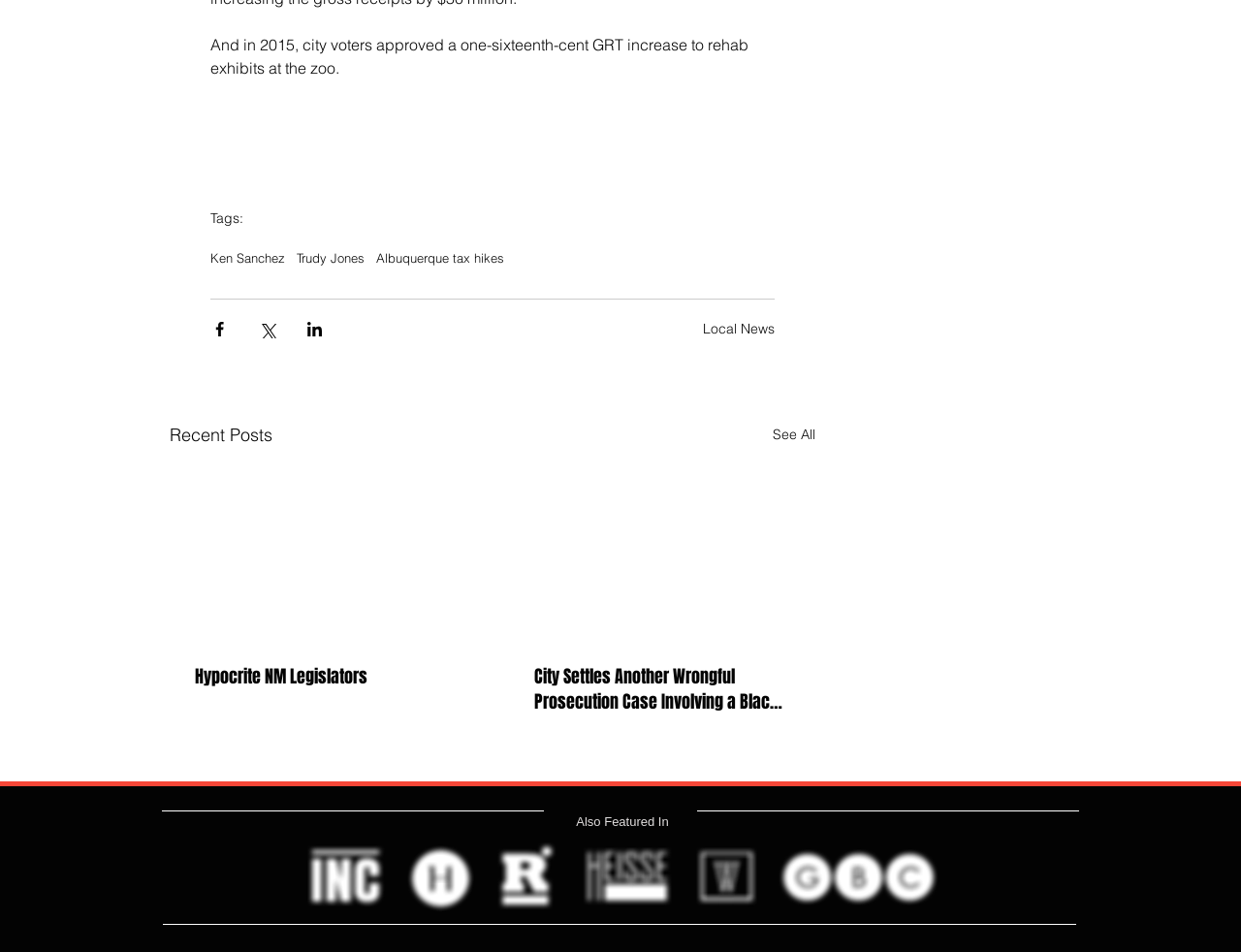Locate the bounding box coordinates of the element that should be clicked to fulfill the instruction: "See All recent posts".

[0.623, 0.442, 0.657, 0.471]